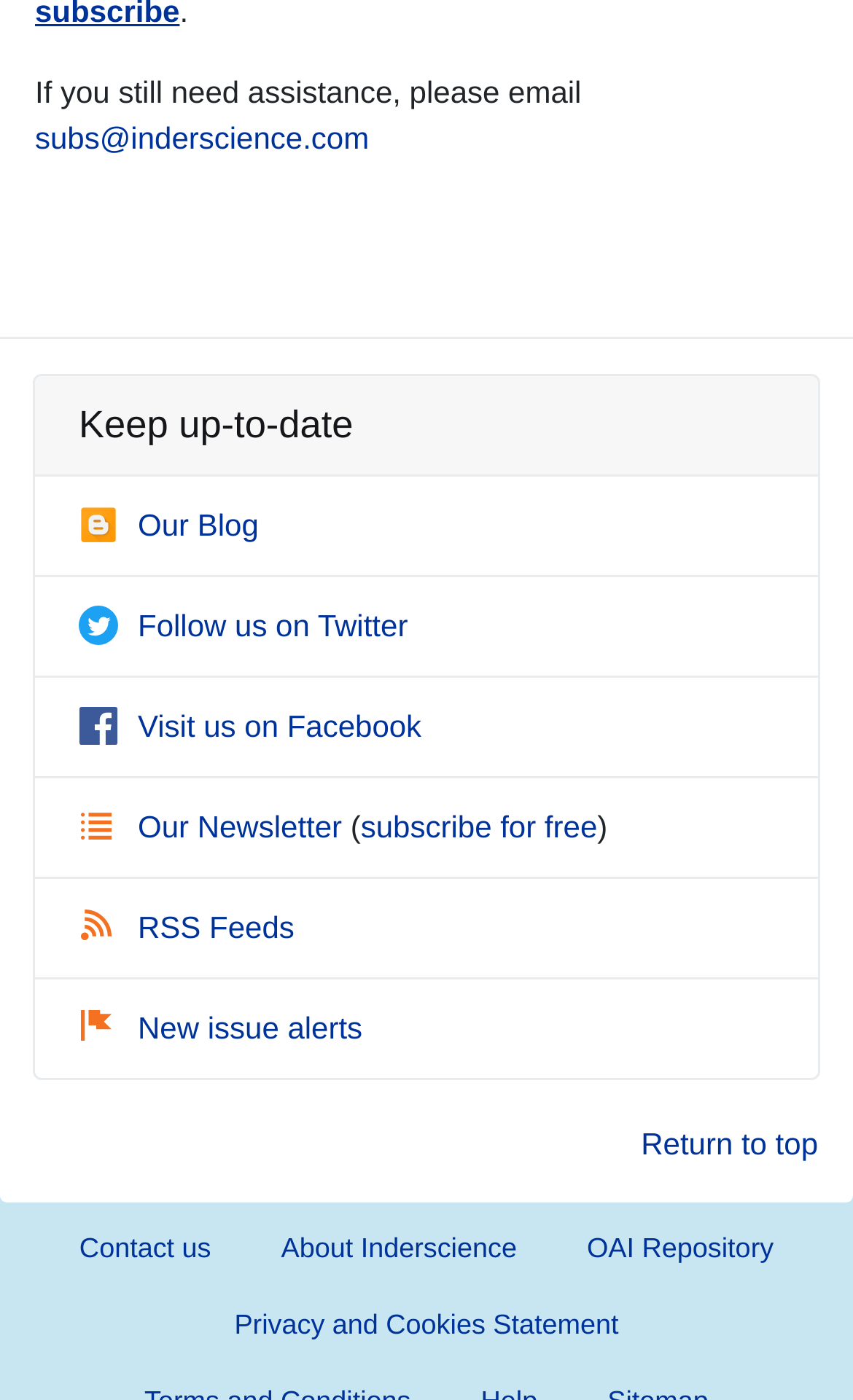Please specify the bounding box coordinates of the clickable region to carry out the following instruction: "Return to top". The coordinates should be four float numbers between 0 and 1, in the format [left, top, right, bottom].

[0.751, 0.801, 0.959, 0.834]